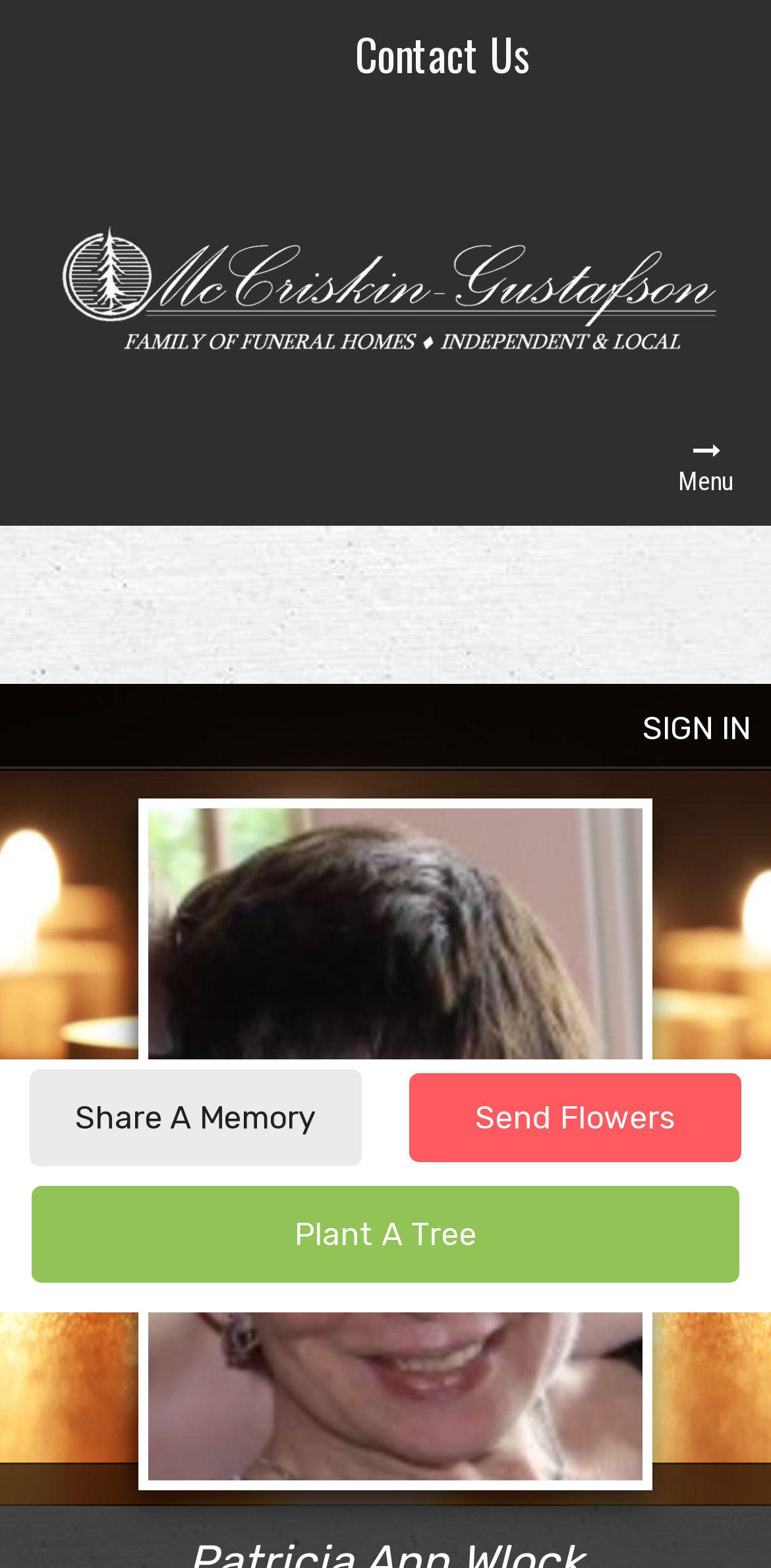What can be done through the 'Send Flowers' link?
Give a thorough and detailed response to the question.

The 'Send Flowers' link is probably a way for users to send flowers to the family of the deceased person, Patricia Ann Wlock, as a gesture of condolence and sympathy.